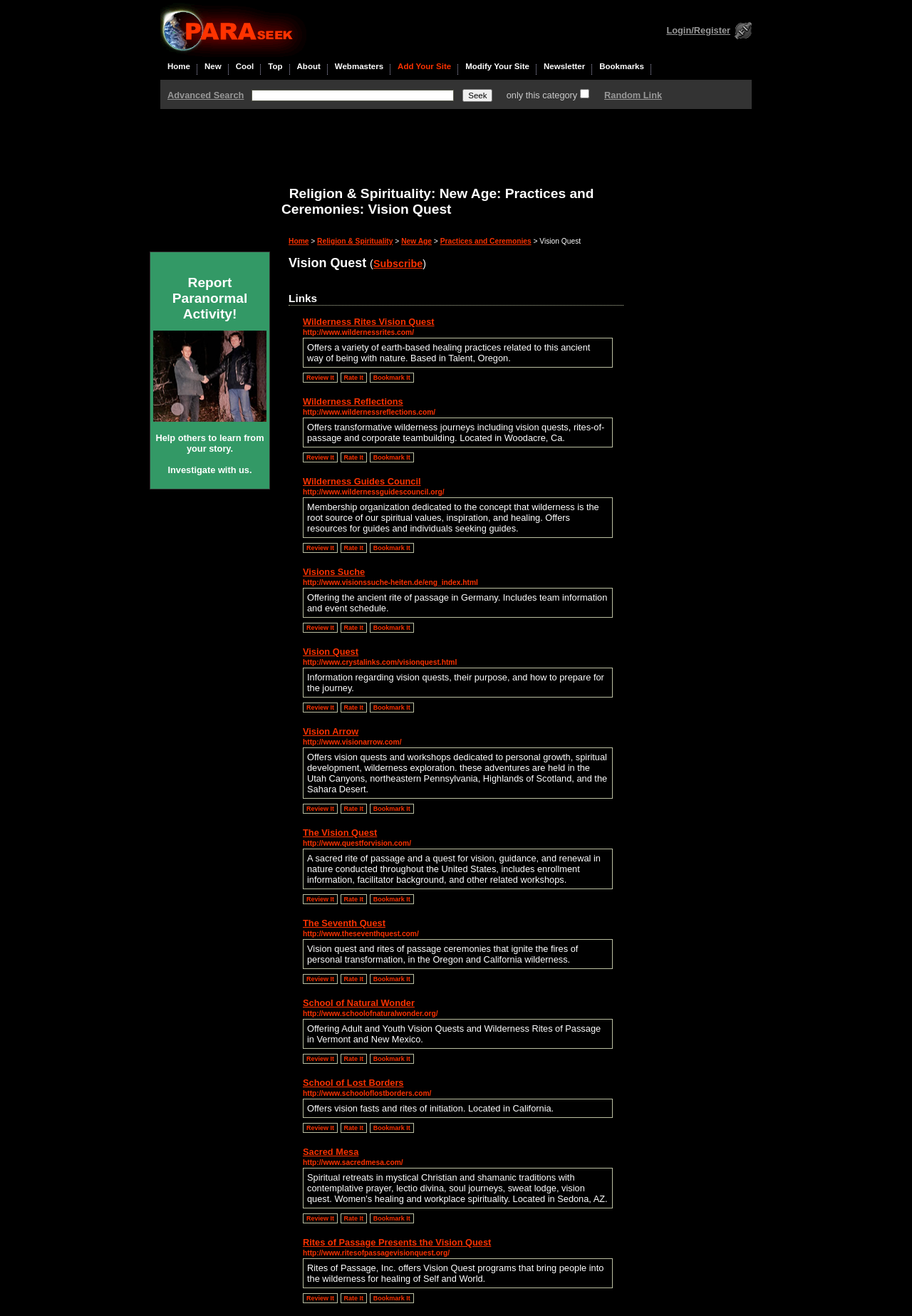Identify the bounding box coordinates for the element you need to click to achieve the following task: "Click on the 'Login/Register' link". Provide the bounding box coordinates as four float numbers between 0 and 1, in the form [left, top, right, bottom].

[0.731, 0.014, 0.824, 0.032]